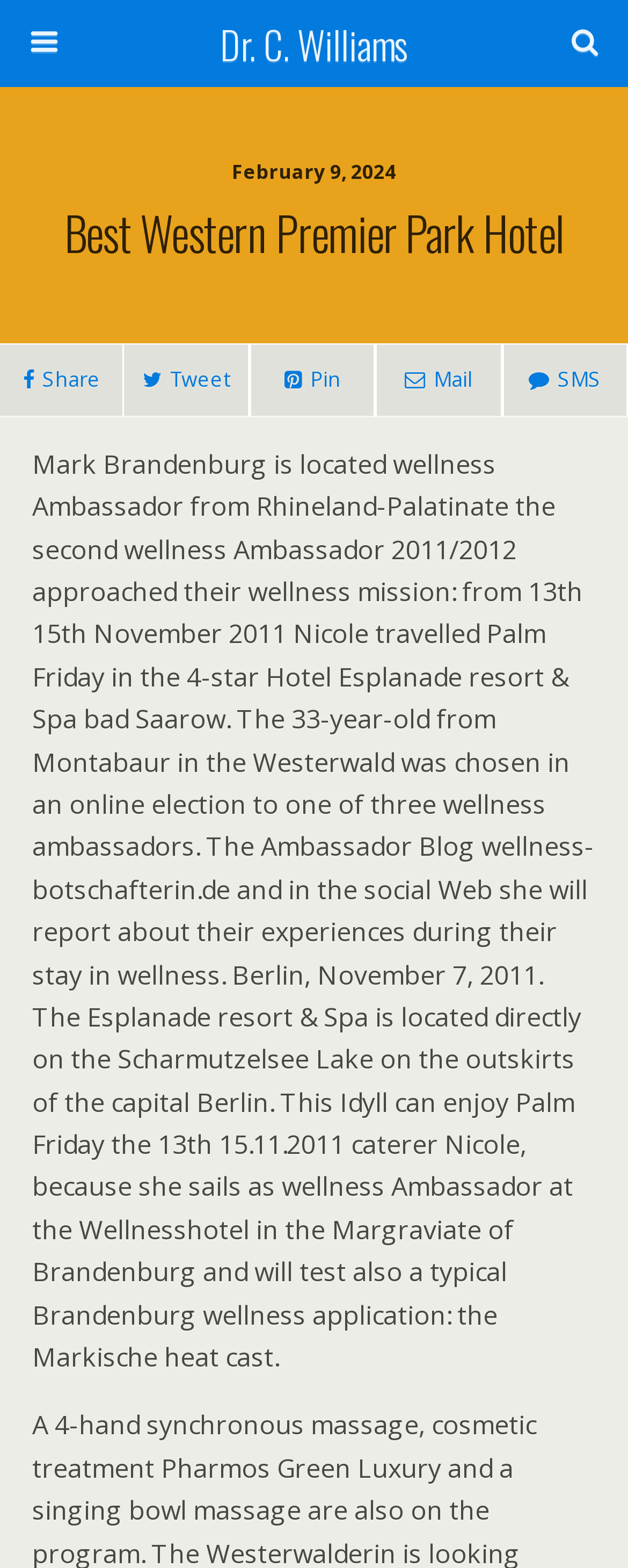Ascertain the bounding box coordinates for the UI element detailed here: "Pin". The coordinates should be provided as [left, top, right, bottom] with each value being a float between 0 and 1.

[0.397, 0.219, 0.598, 0.266]